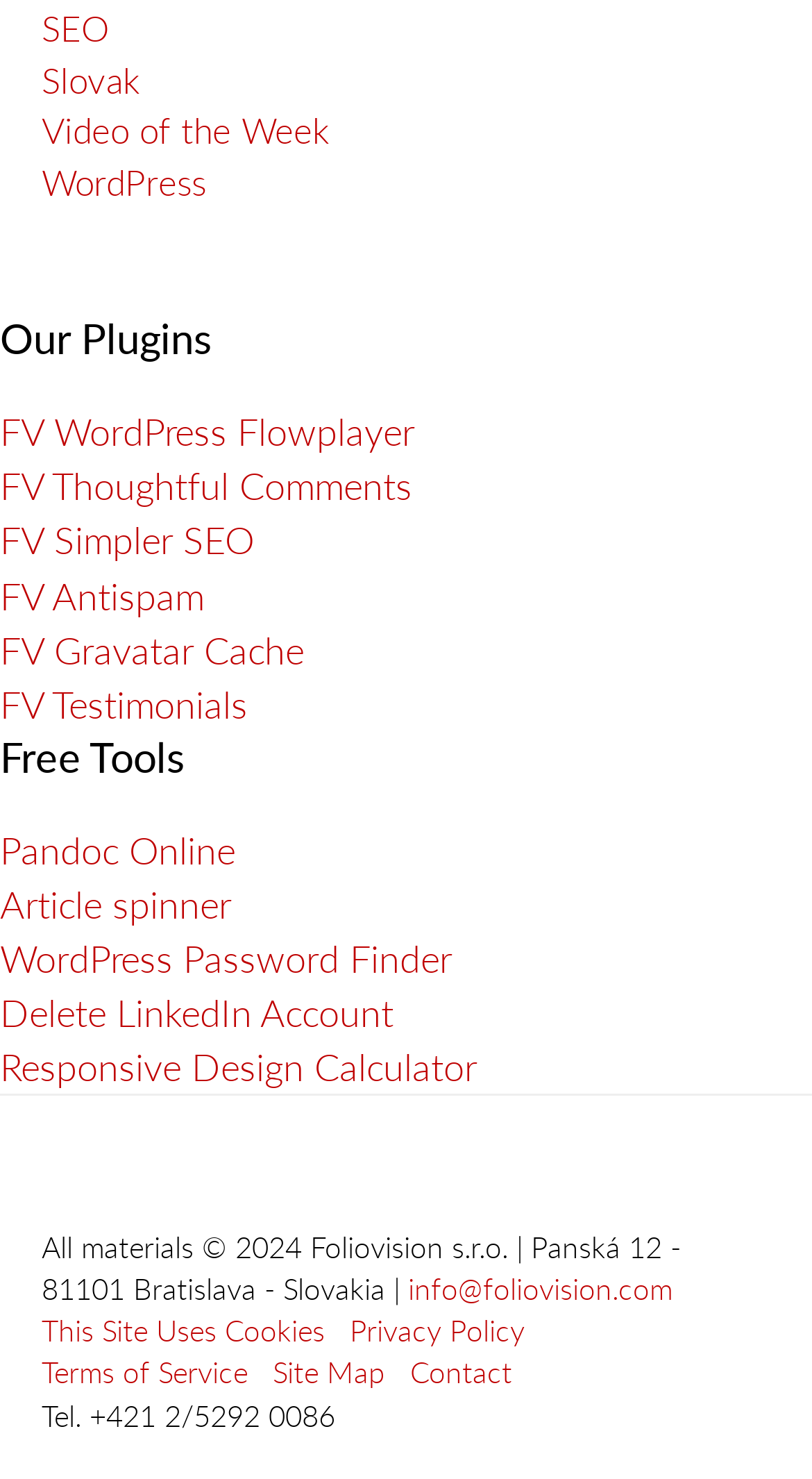What type of plugins are offered?
Utilize the information in the image to give a detailed answer to the question.

The webpage has a section titled 'Our Plugins' which lists several plugins, including 'FV WordPress Flowplayer', indicating that the plugins are related to WordPress.